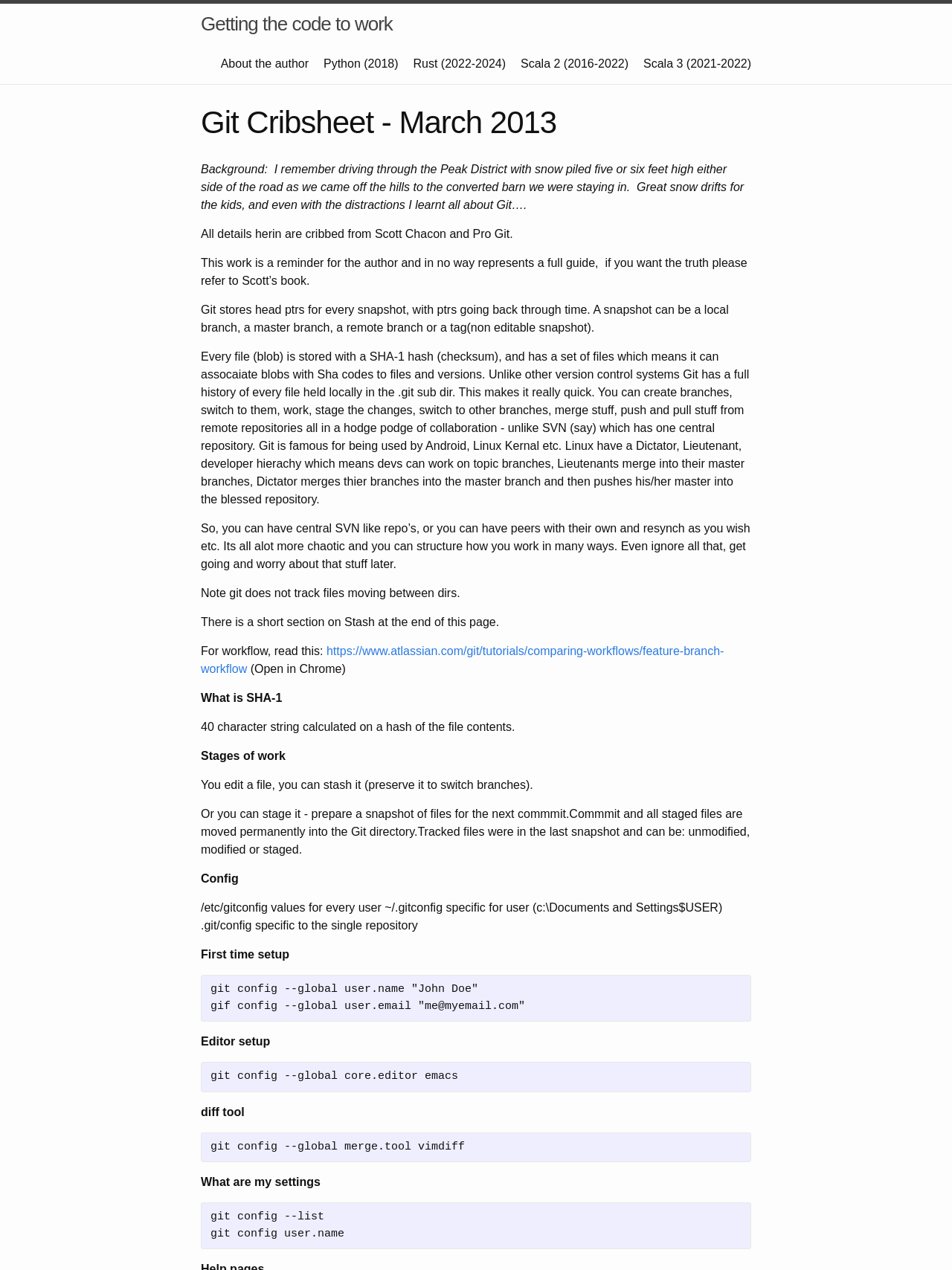Using the provided element description, identify the bounding box coordinates as (top-left x, top-left y, bottom-right x, bottom-right y). Ensure all values are between 0 and 1. Description: https://www.atlassian.com/git/tutorials/comparing-workflows/feature-branch-workflow

[0.211, 0.508, 0.76, 0.532]